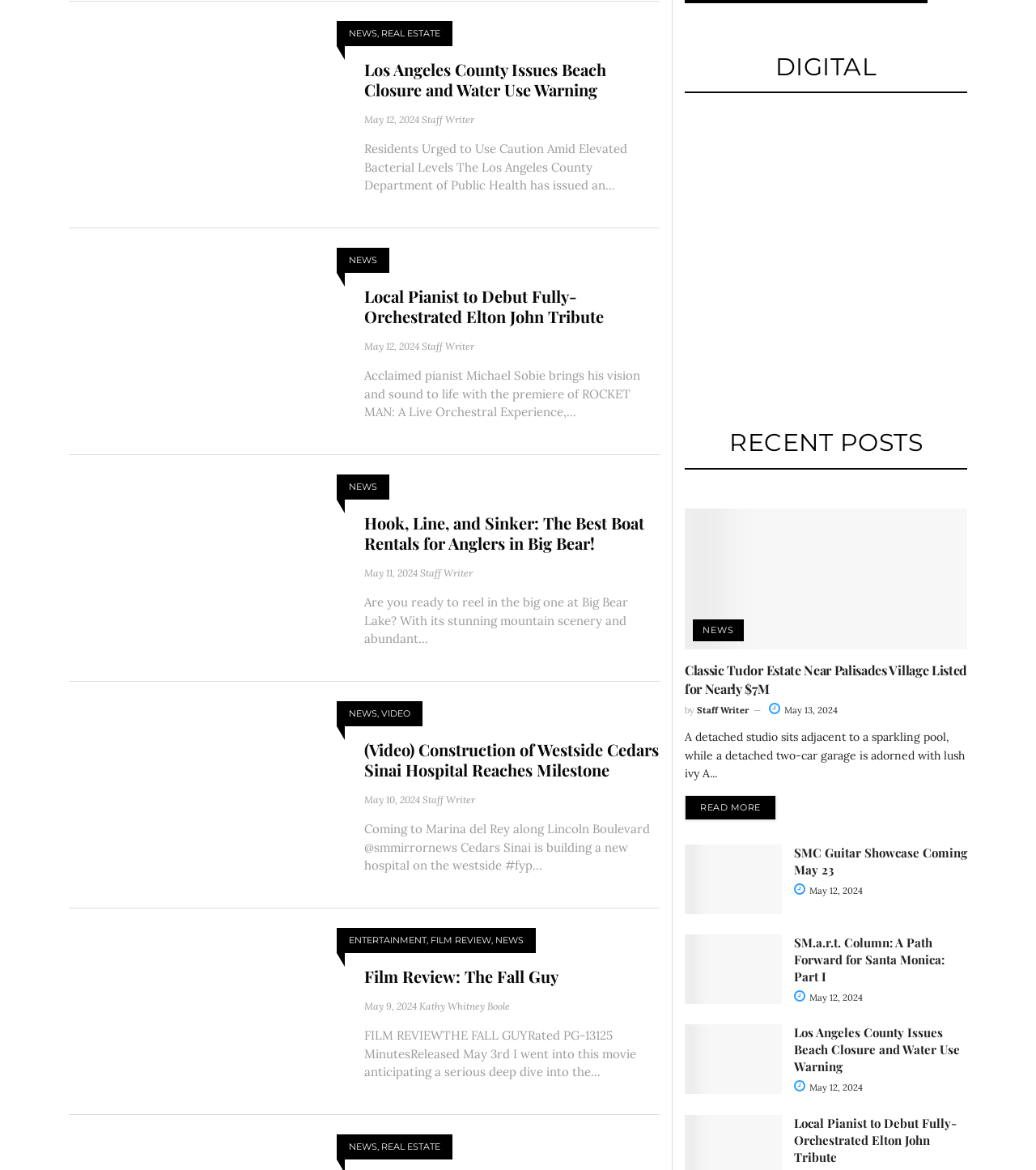Please answer the following question using a single word or phrase: 
What is the category of the article 'Hook, Line, and Sinker: The Best Boat Rentals for Anglers in Big Bear!'?

NEWS